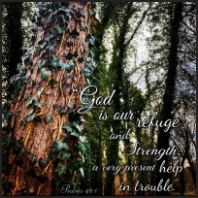Provide a thorough and detailed response to the question by examining the image: 
What is the atmosphere created by the sunlight?

The sunlight filtering through the leaves of the tree creates a tranquil atmosphere, which is further enhanced by the peaceful forest environment and the uplifting text overlay.